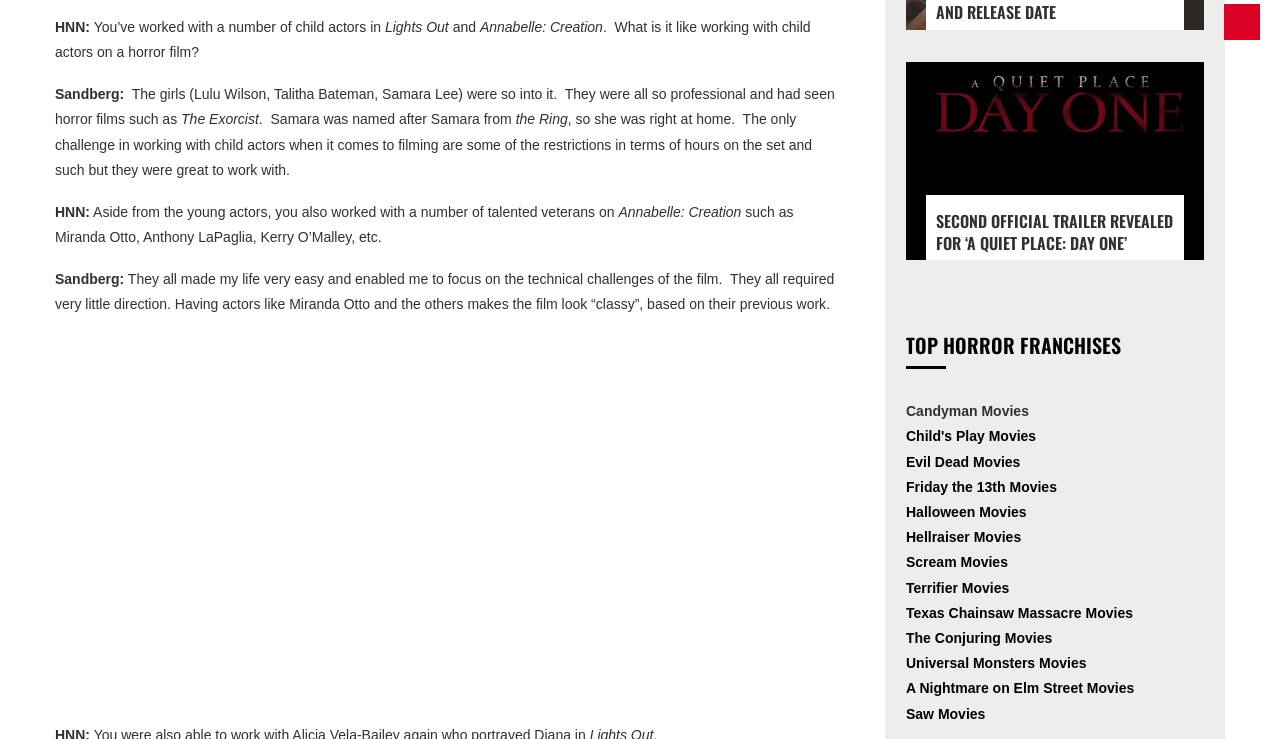Determine the bounding box coordinates of the element that should be clicked to execute the following command: "Click on the link to view the second official trailer for 'A Quiet Place: Day One'".

[0.708, 0.083, 0.941, 0.352]